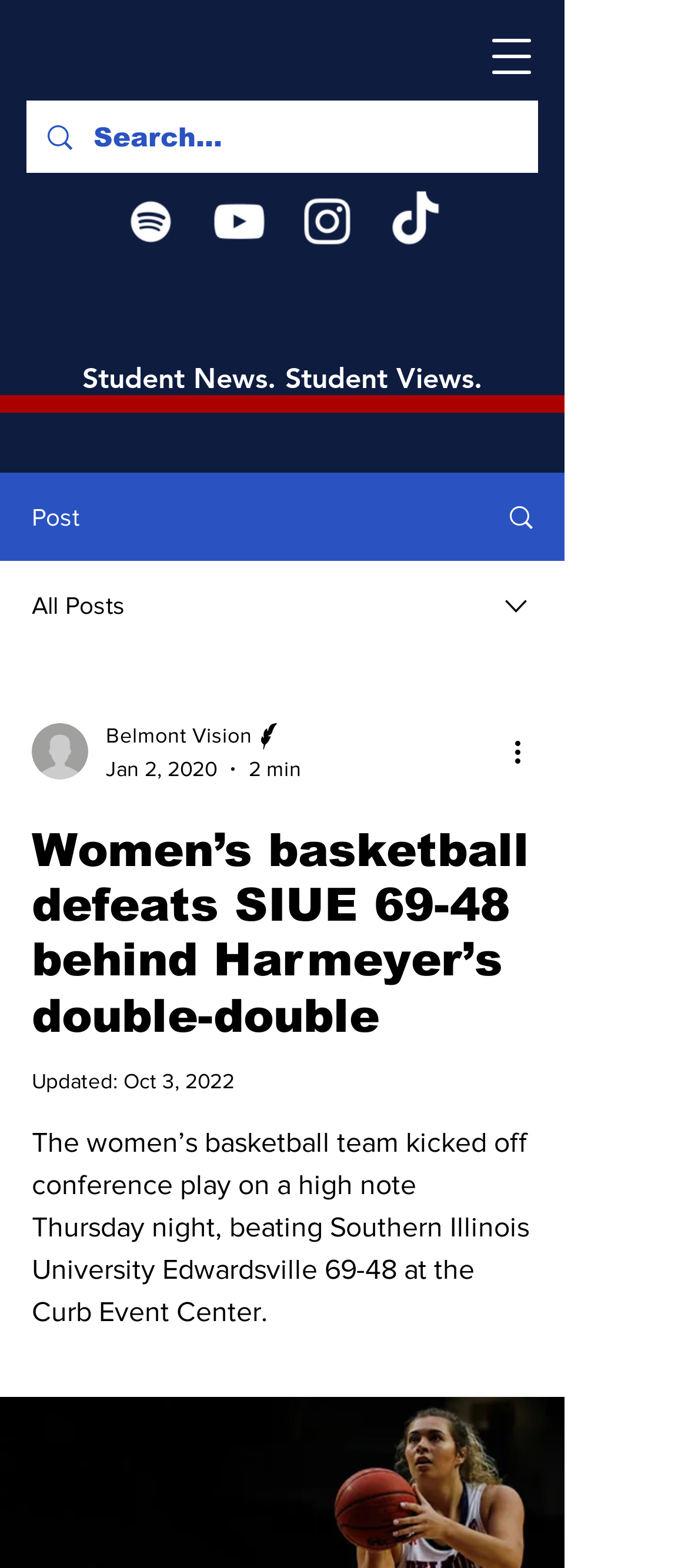Determine the coordinates of the bounding box for the clickable area needed to execute this instruction: "Search for something".

[0.136, 0.064, 0.685, 0.11]